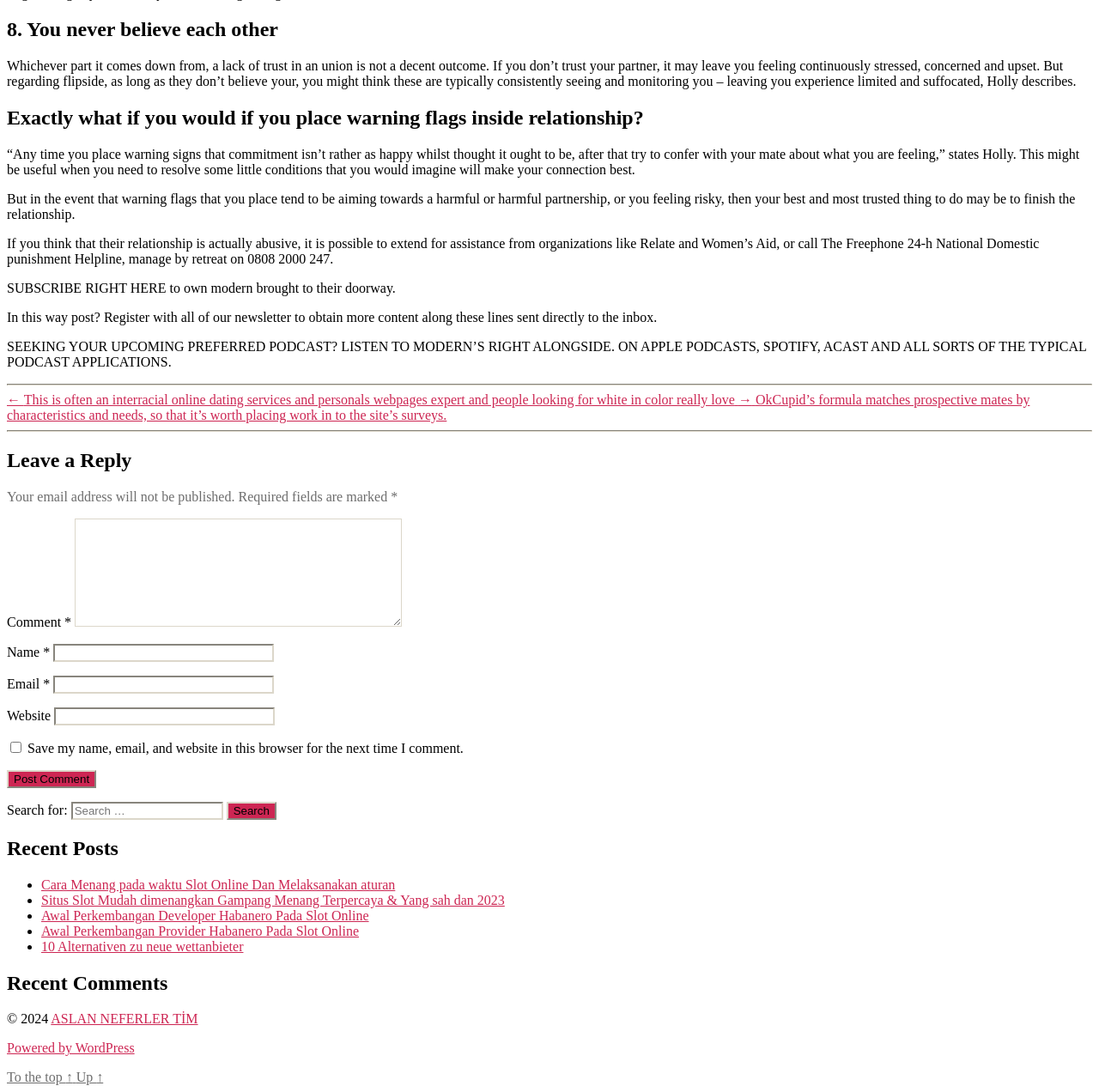Please respond to the question using a single word or phrase:
What is the name of the organization providing assistance for abusive relationships?

Women's Aid